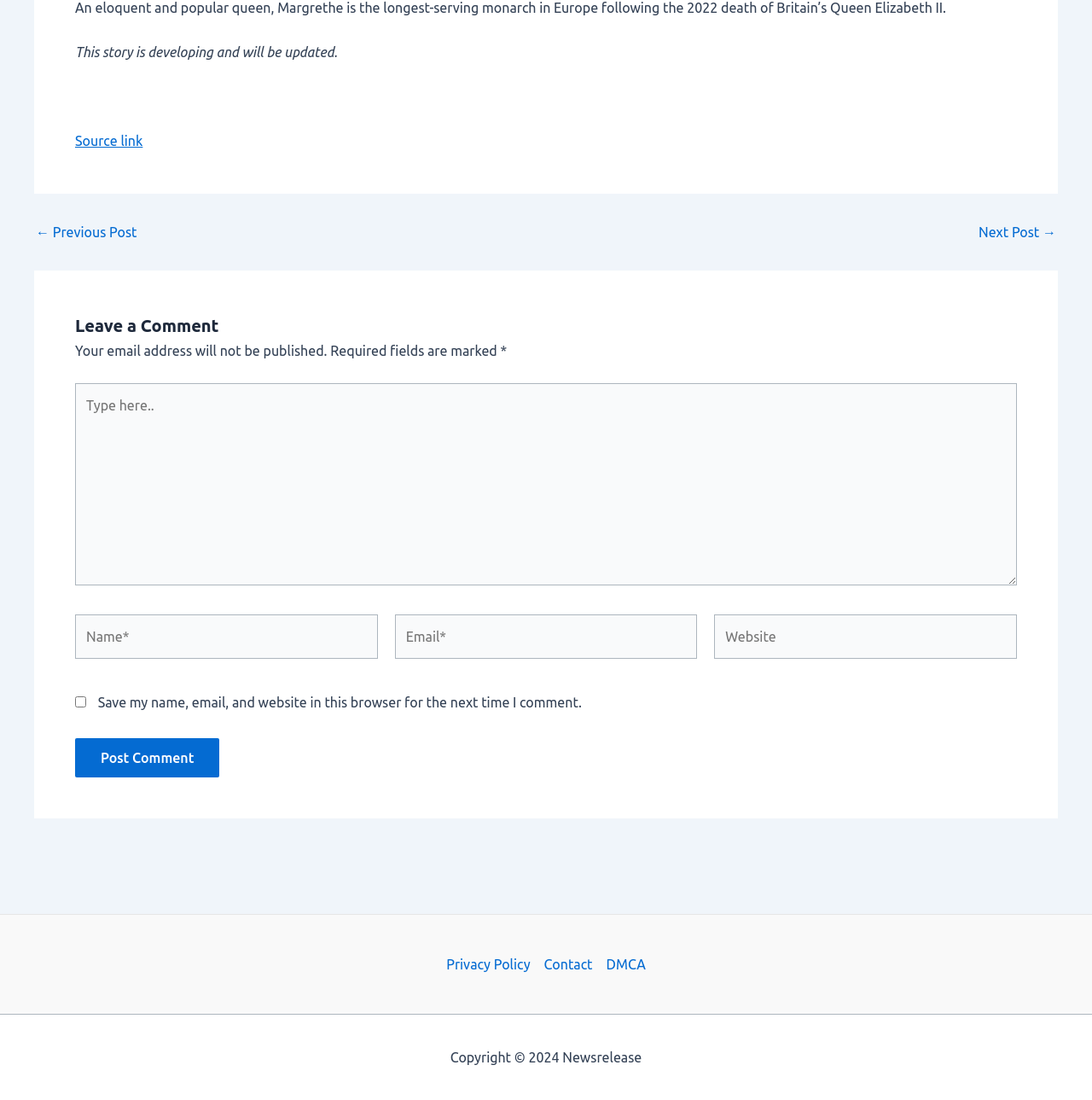Identify the bounding box for the UI element described as: "Next Post →". Ensure the coordinates are four float numbers between 0 and 1, formatted as [left, top, right, bottom].

[0.896, 0.205, 0.967, 0.217]